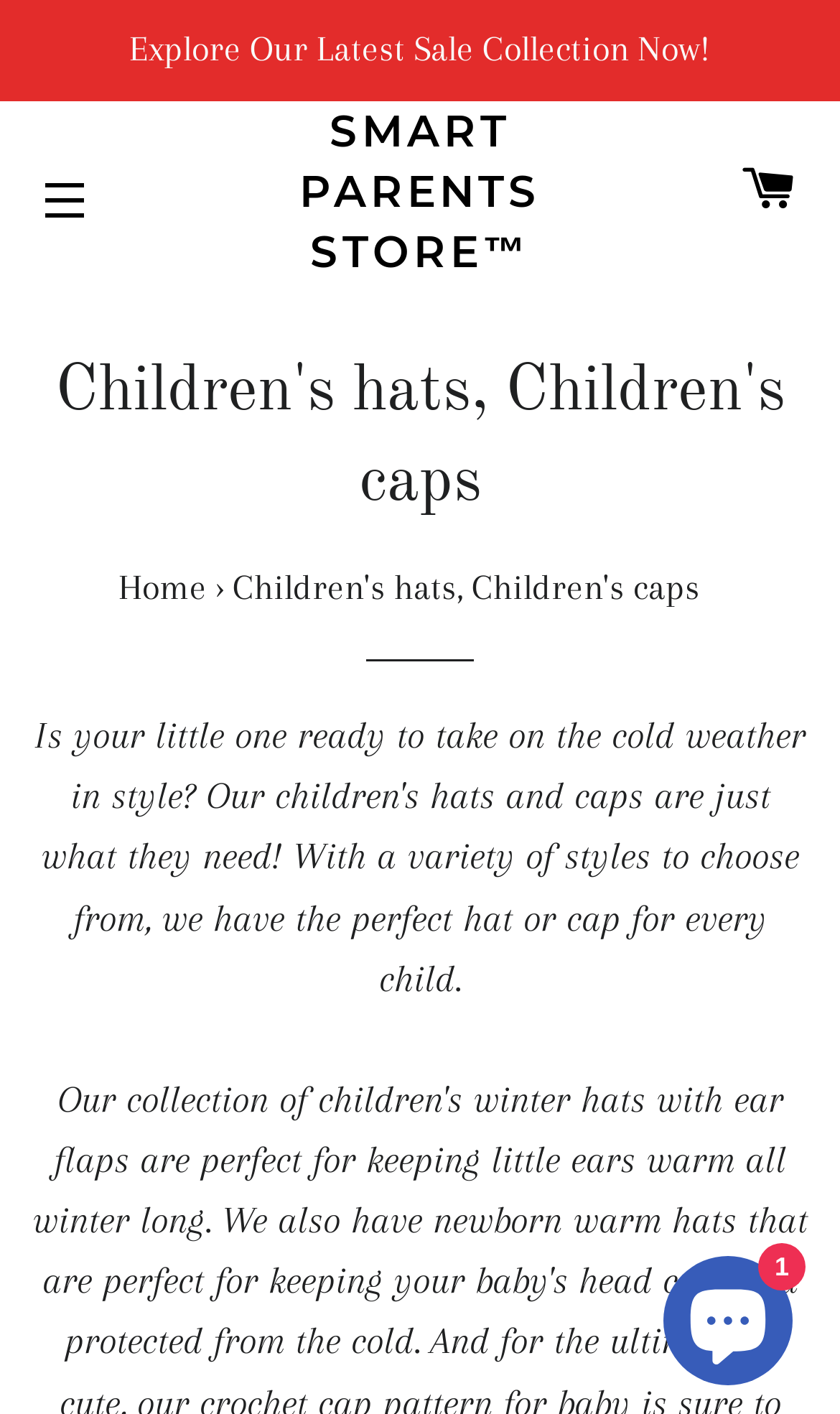What is the name of the online store?
Refer to the image and offer an in-depth and detailed answer to the question.

I found the name of the online store by looking at the link element with the text 'SMART PARENTS STORE™' which is located at the top of the webpage, indicating it is the title of the store.